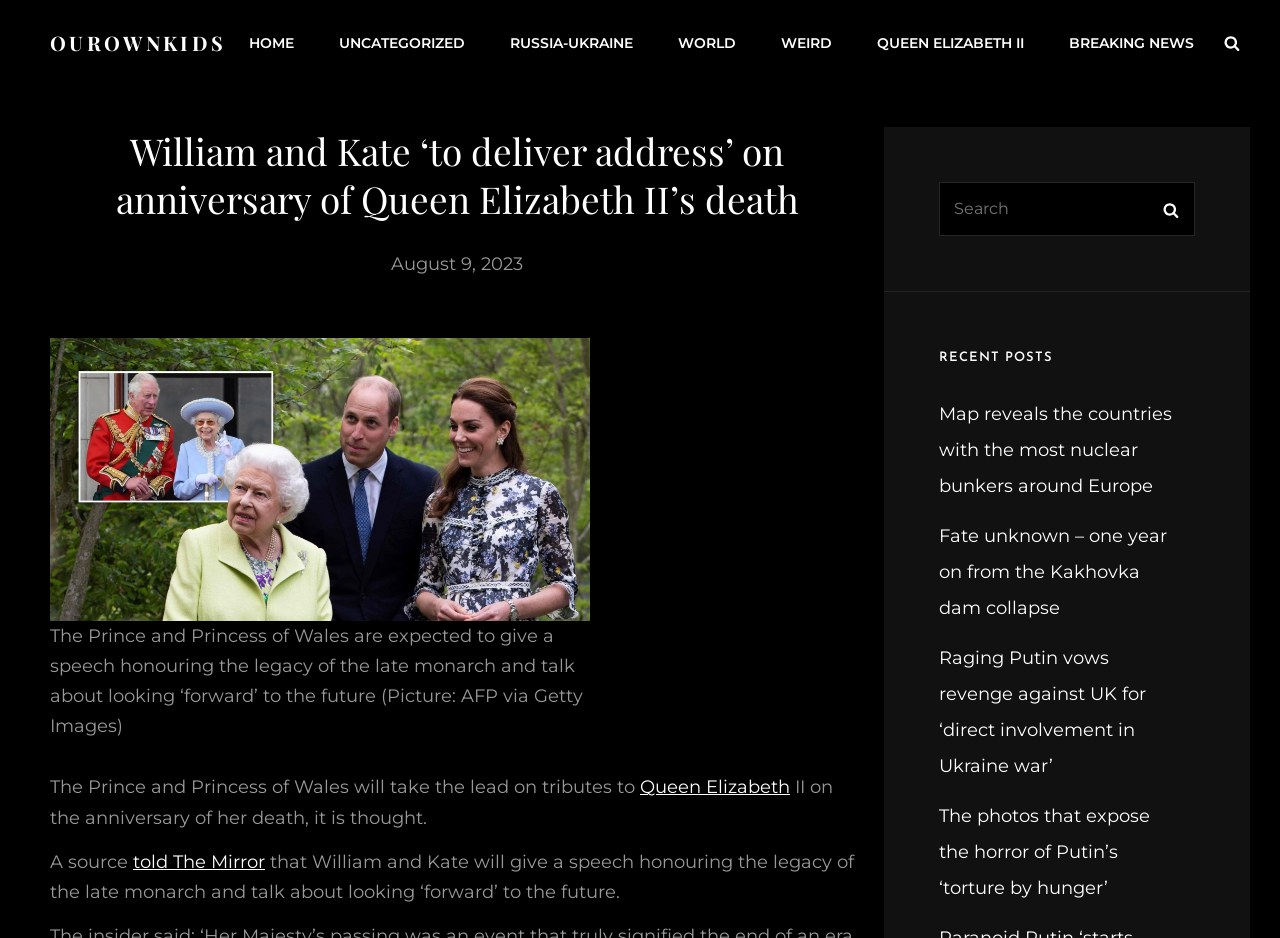Can you give a comprehensive explanation to the question given the content of the image?
What is the category of the article about William and Kate?

I determined the category by looking at the navigation menu at the top of the webpage, which has links to different categories. The article's title 'William and Kate ‘to deliver address’ on anniversary of Queen Elizabeth II’s death' matches with the category 'QUEEN ELIZABETH II'.